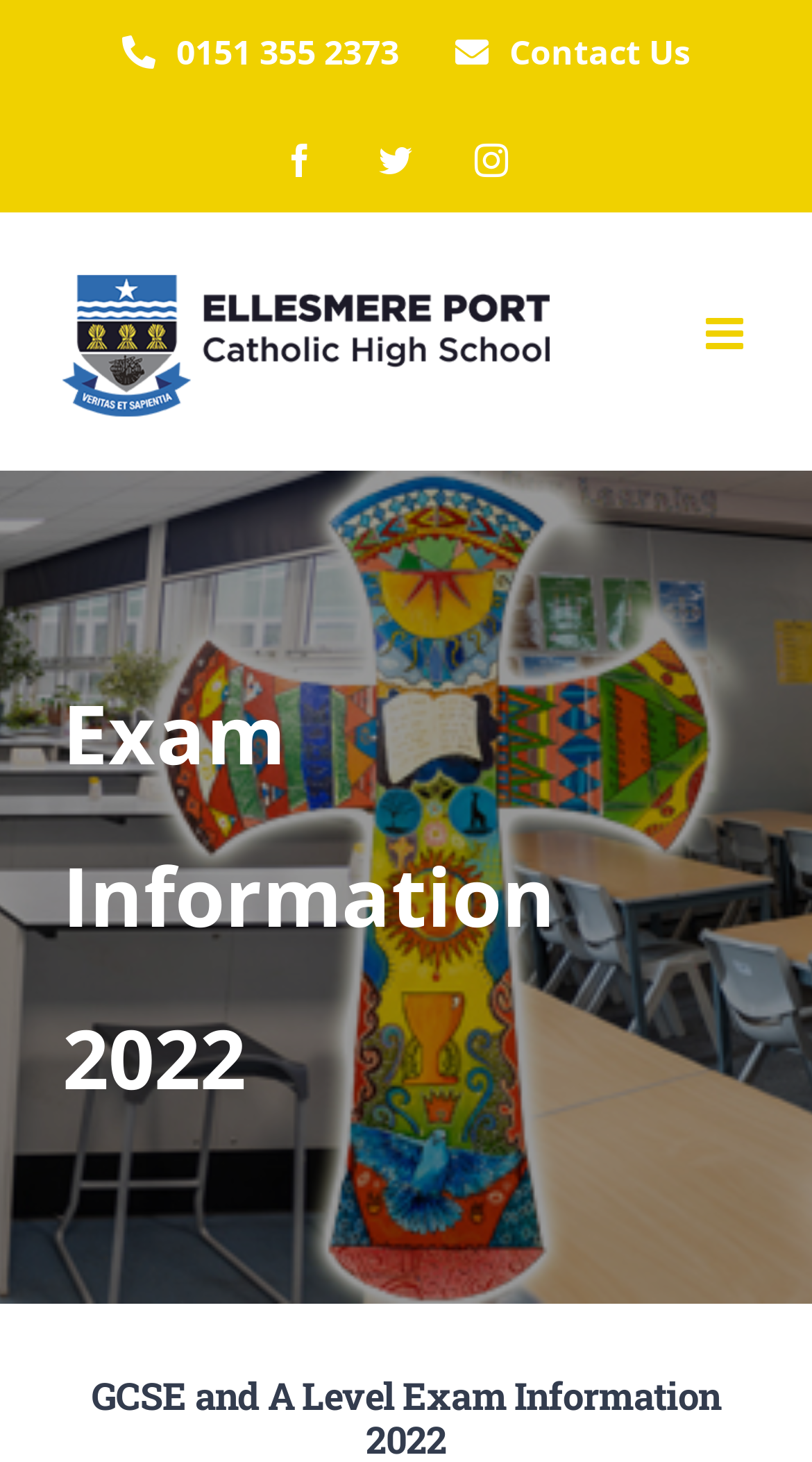Pinpoint the bounding box coordinates of the element that must be clicked to accomplish the following instruction: "Call the school". The coordinates should be in the format of four float numbers between 0 and 1, i.e., [left, top, right, bottom].

[0.217, 0.02, 0.491, 0.051]